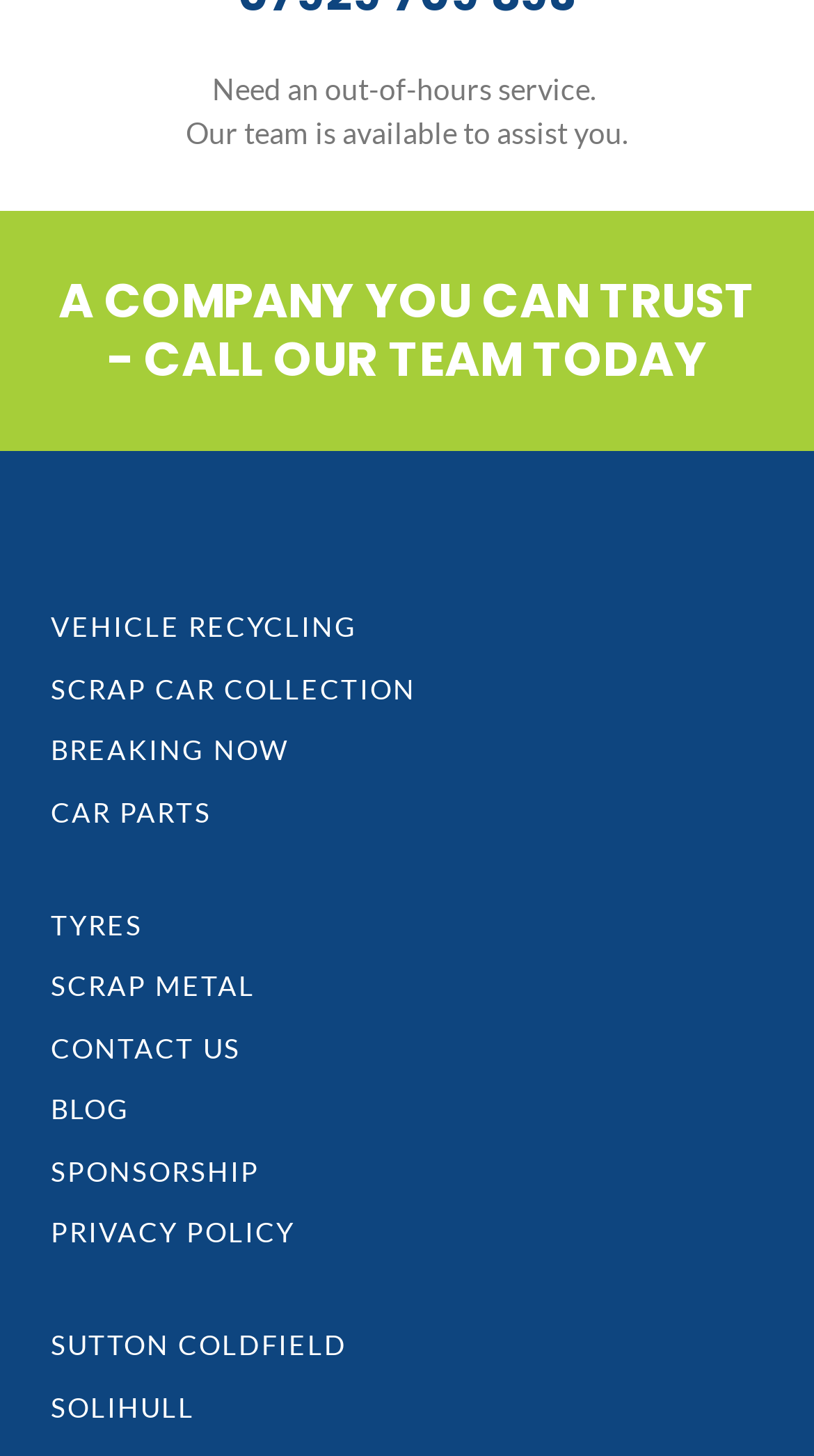Look at the image and answer the question in detail:
What is the main theme of the webpage?

The main theme of the webpage appears to be vehicle recycling, as indicated by the links 'VEHICLE RECYCLING', 'SCRAP CAR COLLECTION', and 'BREAKING NOW', which suggest that the company provides services related to vehicle recycling and disposal.